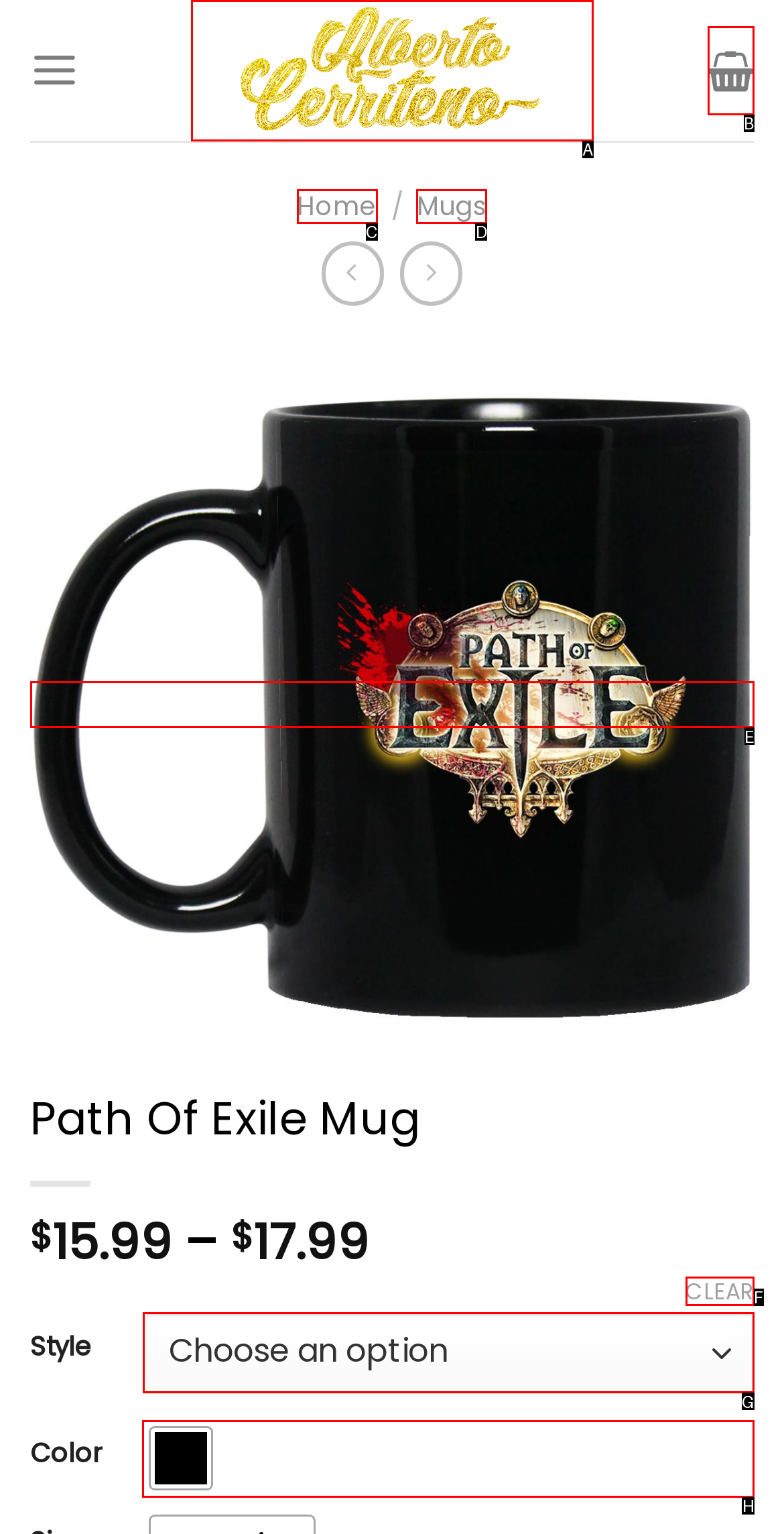Identify the HTML element I need to click to complete this task: Choose a color Provide the option's letter from the available choices.

H